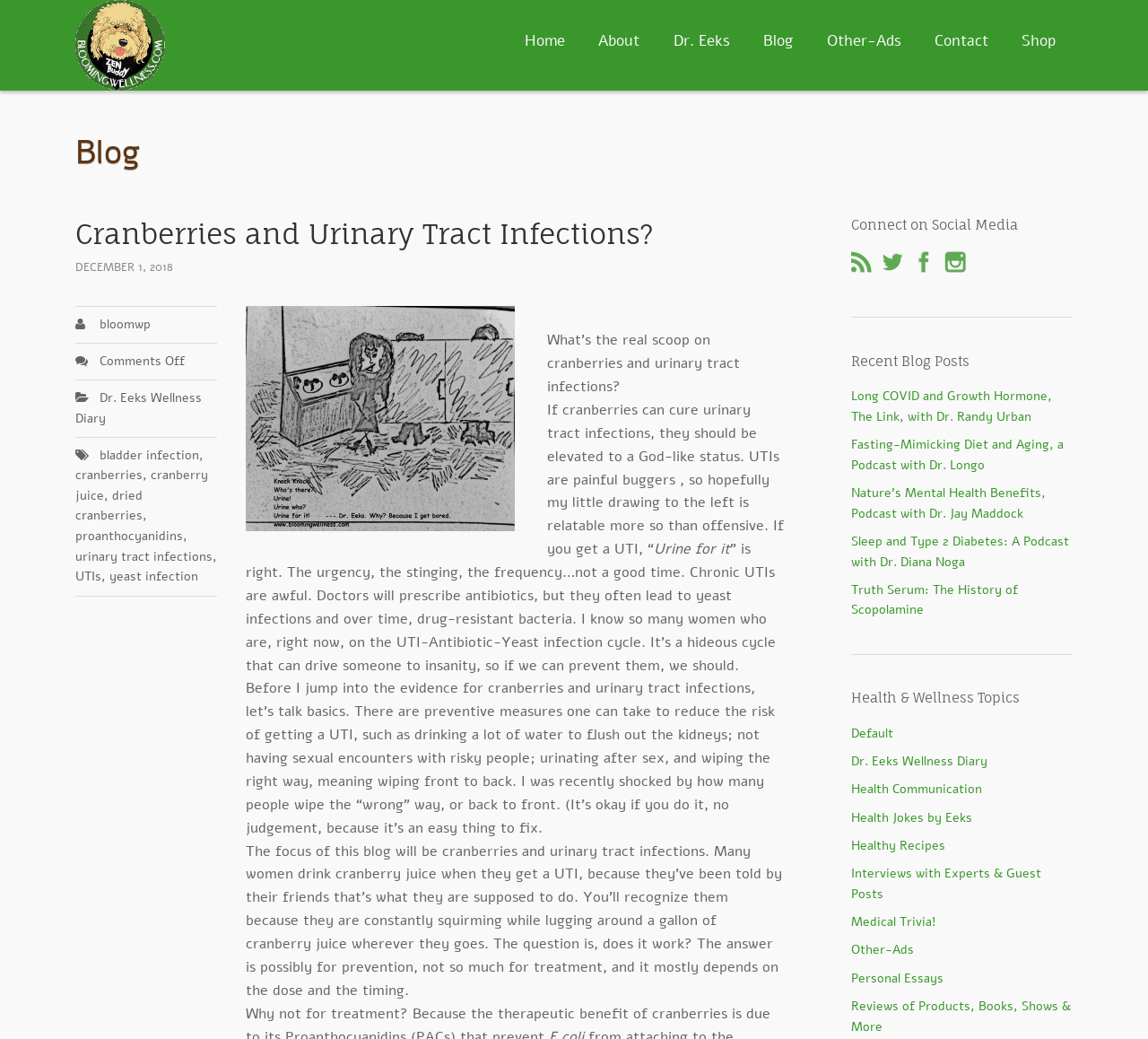Identify the bounding box coordinates of the element to click to follow this instruction: 'Visit the 'Shop' page'. Ensure the coordinates are four float values between 0 and 1, provided as [left, top, right, bottom].

[0.875, 0.0, 0.934, 0.08]